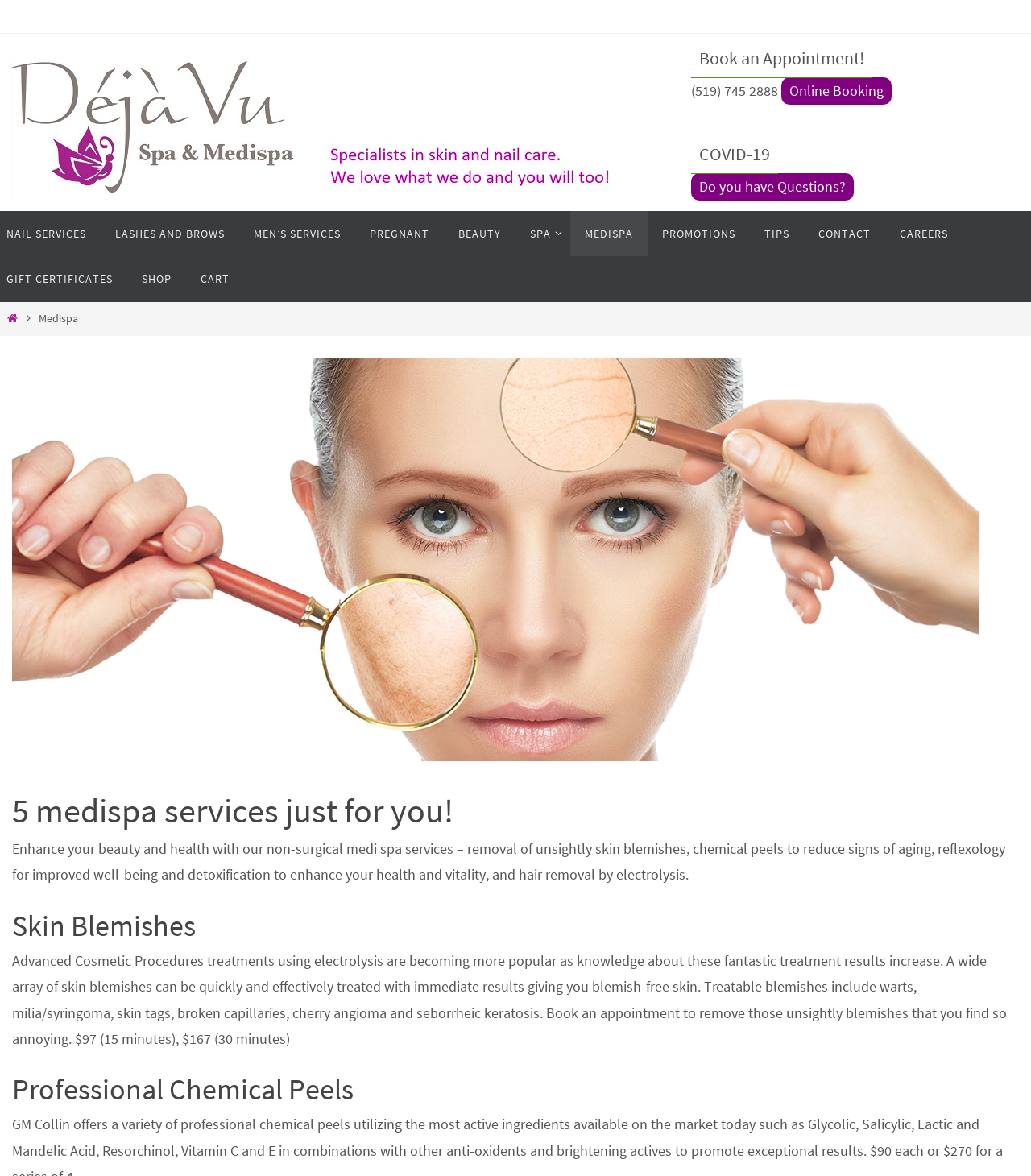Identify the bounding box coordinates of the region that should be clicked to execute the following instruction: "Go to SHOP".

[0.123, 0.218, 0.18, 0.257]